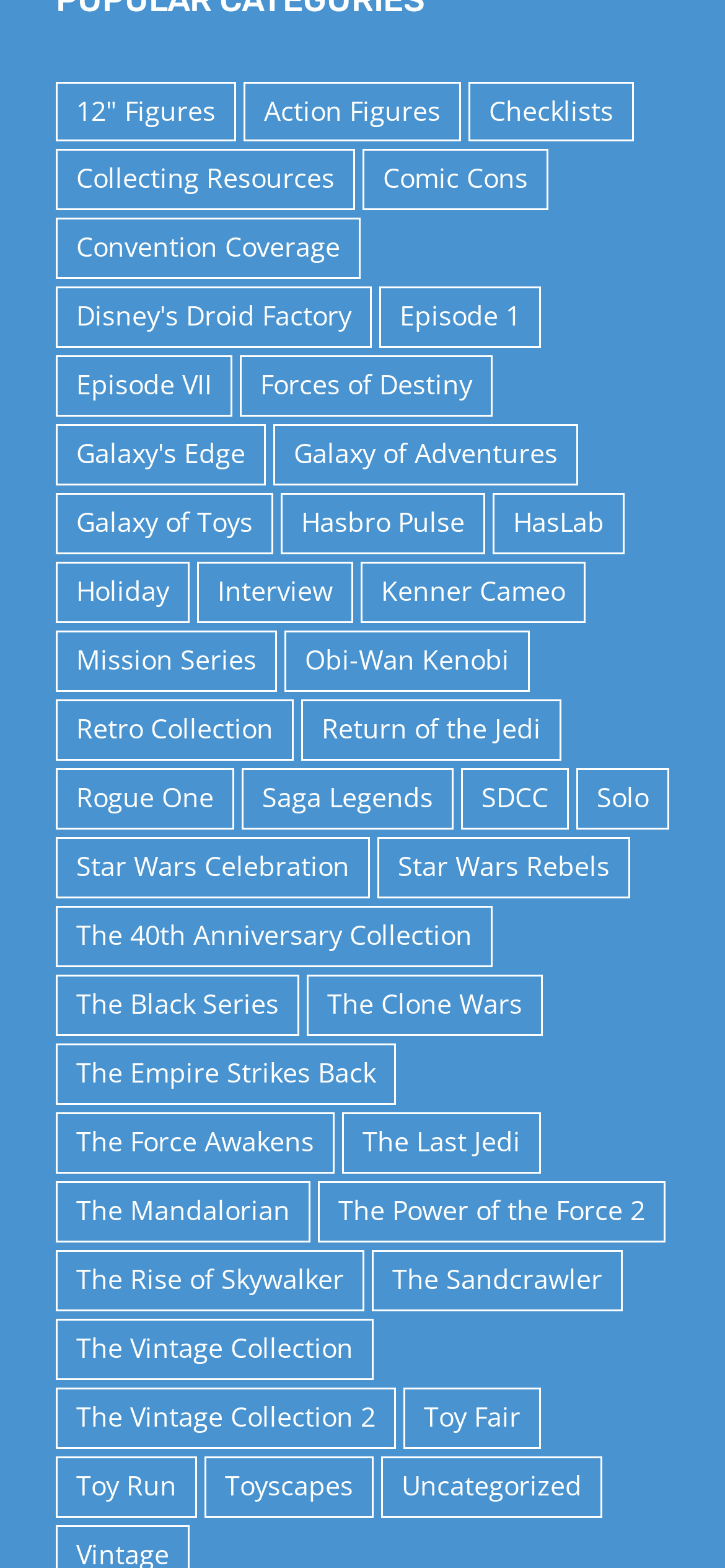What is the category with the most items?
Provide a concise answer using a single word or phrase based on the image.

The Vintage Collection